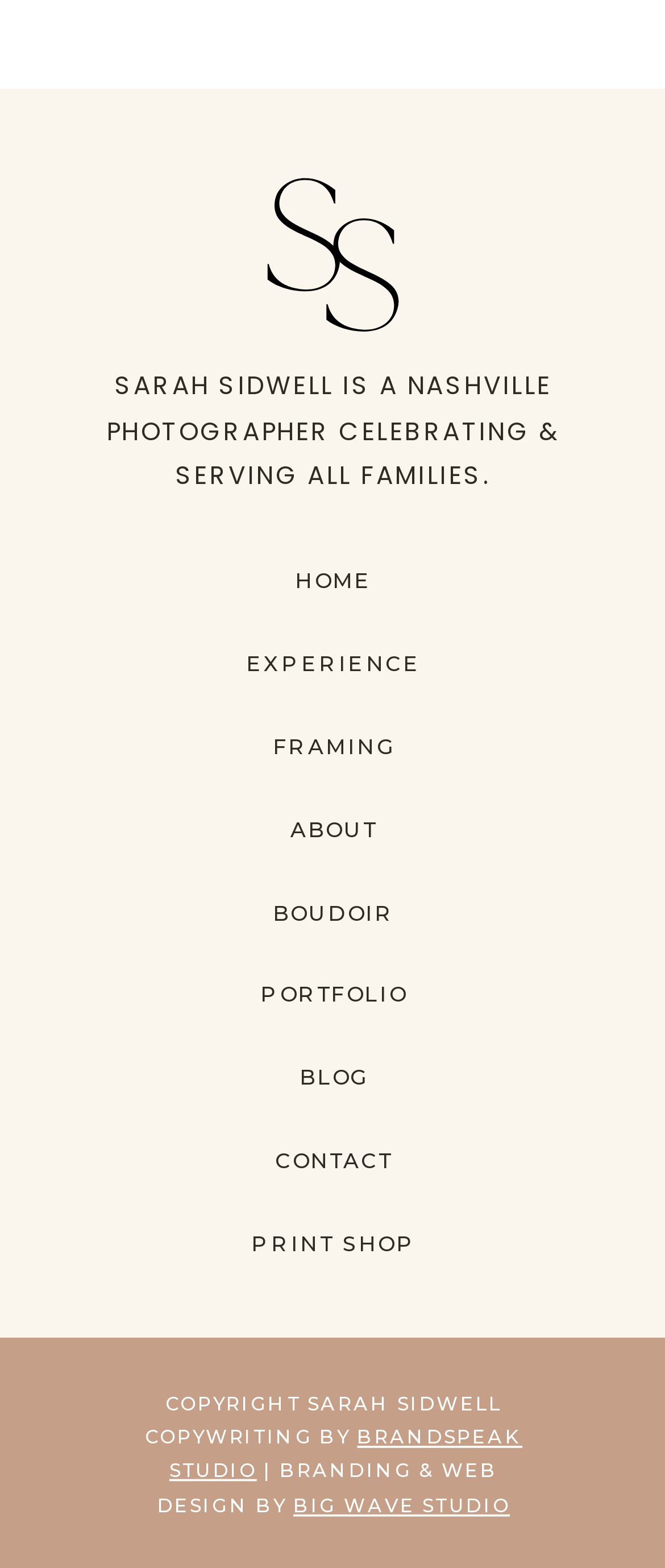What is the name of the studio that did the copywriting for Sarah Sidwell's website?
Based on the image, answer the question with as much detail as possible.

The answer can be obtained by looking at the copyright information at the bottom of the webpage, which mentions 'COPYWRITING BY BRANDSPEAK STUDIO'.